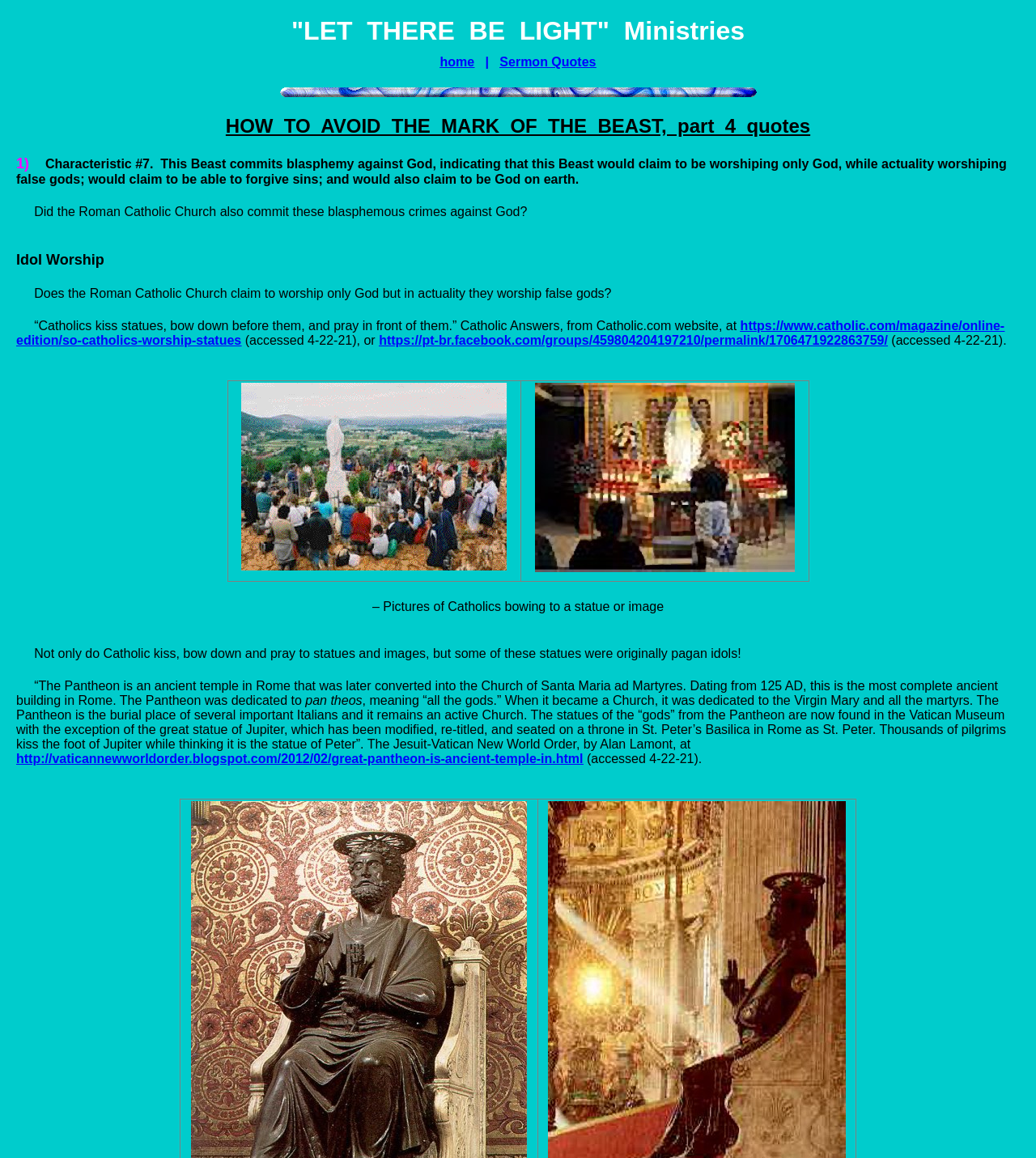Please determine the bounding box coordinates for the element with the description: "https://pt-br.facebook.com/groups/459804204197210/permalink/1706471922863759/".

[0.366, 0.288, 0.857, 0.3]